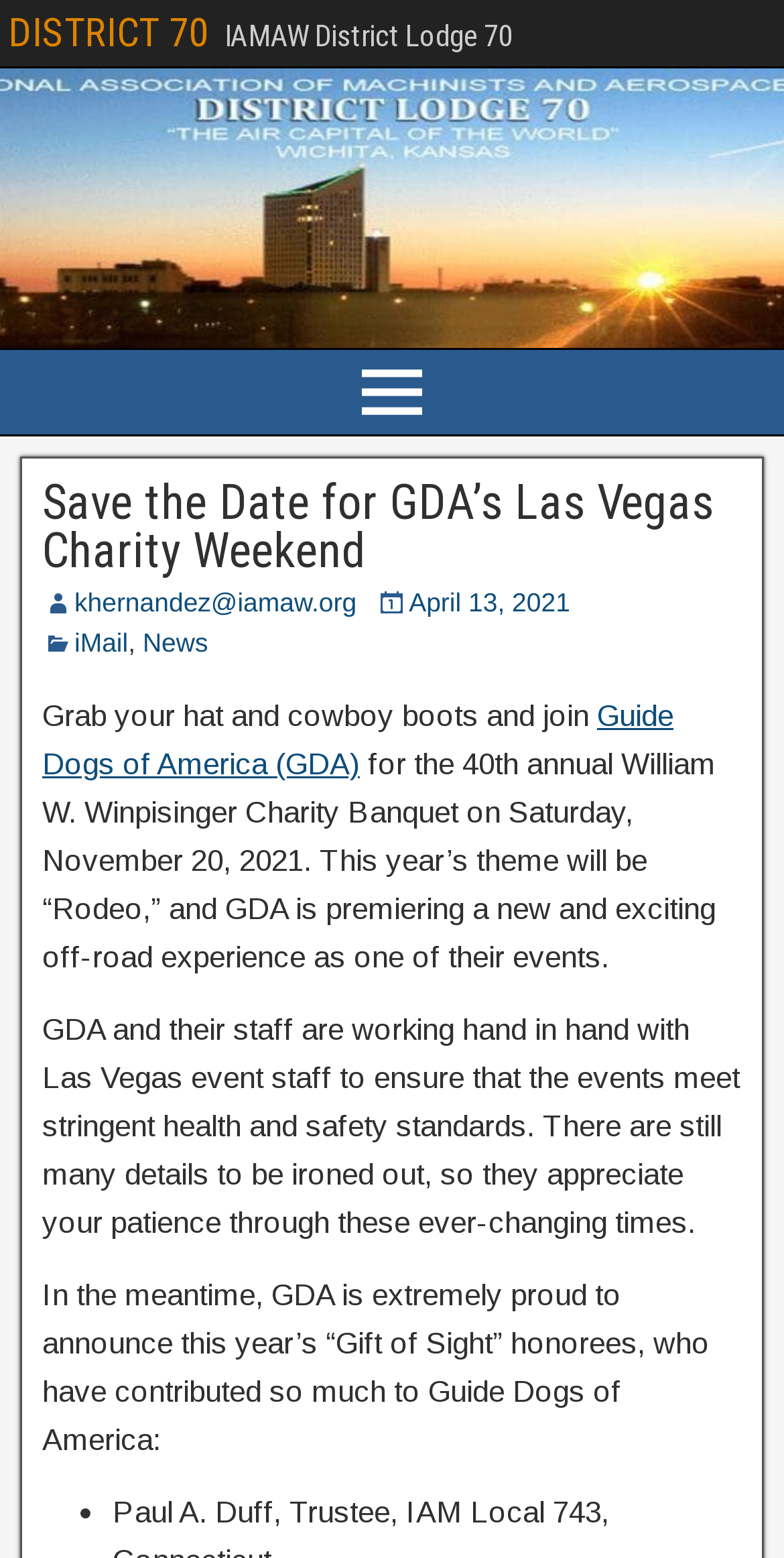Using the webpage screenshot, locate the HTML element that fits the following description and provide its bounding box: "DISTRICT 70".

[0.01, 0.005, 0.267, 0.036]